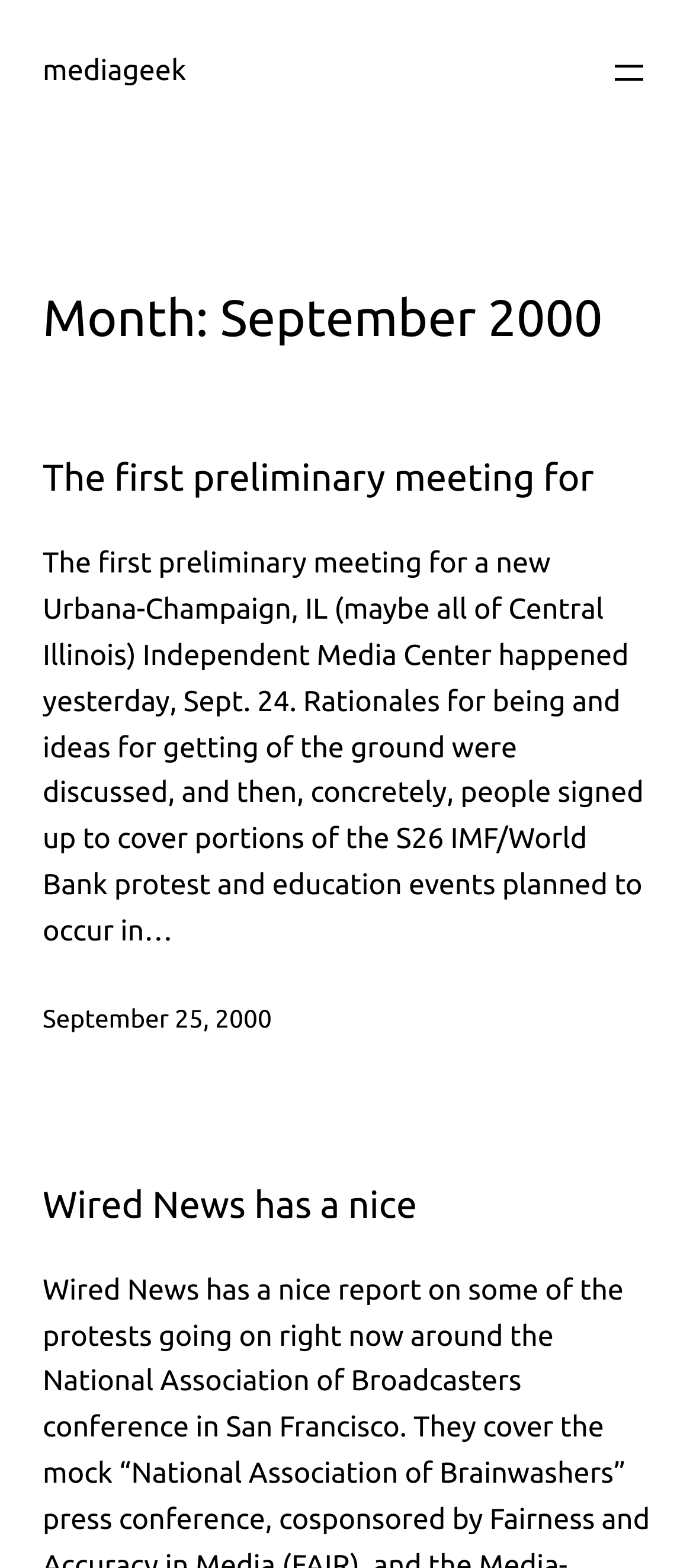Identify the main title of the webpage and generate its text content.

Month: September 2000